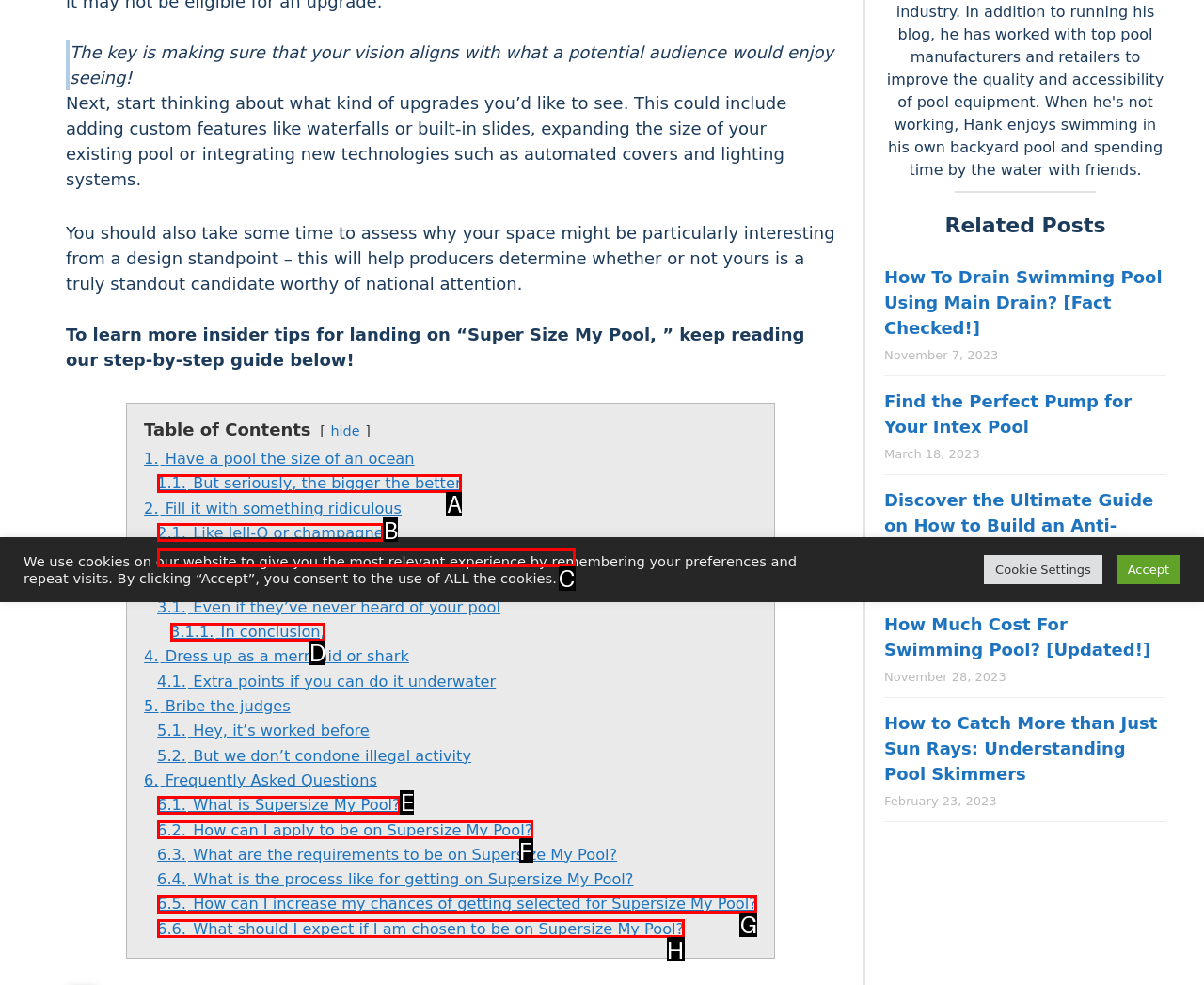Determine the HTML element that aligns with the description: 3.1.1. In conclusion,
Answer by stating the letter of the appropriate option from the available choices.

D